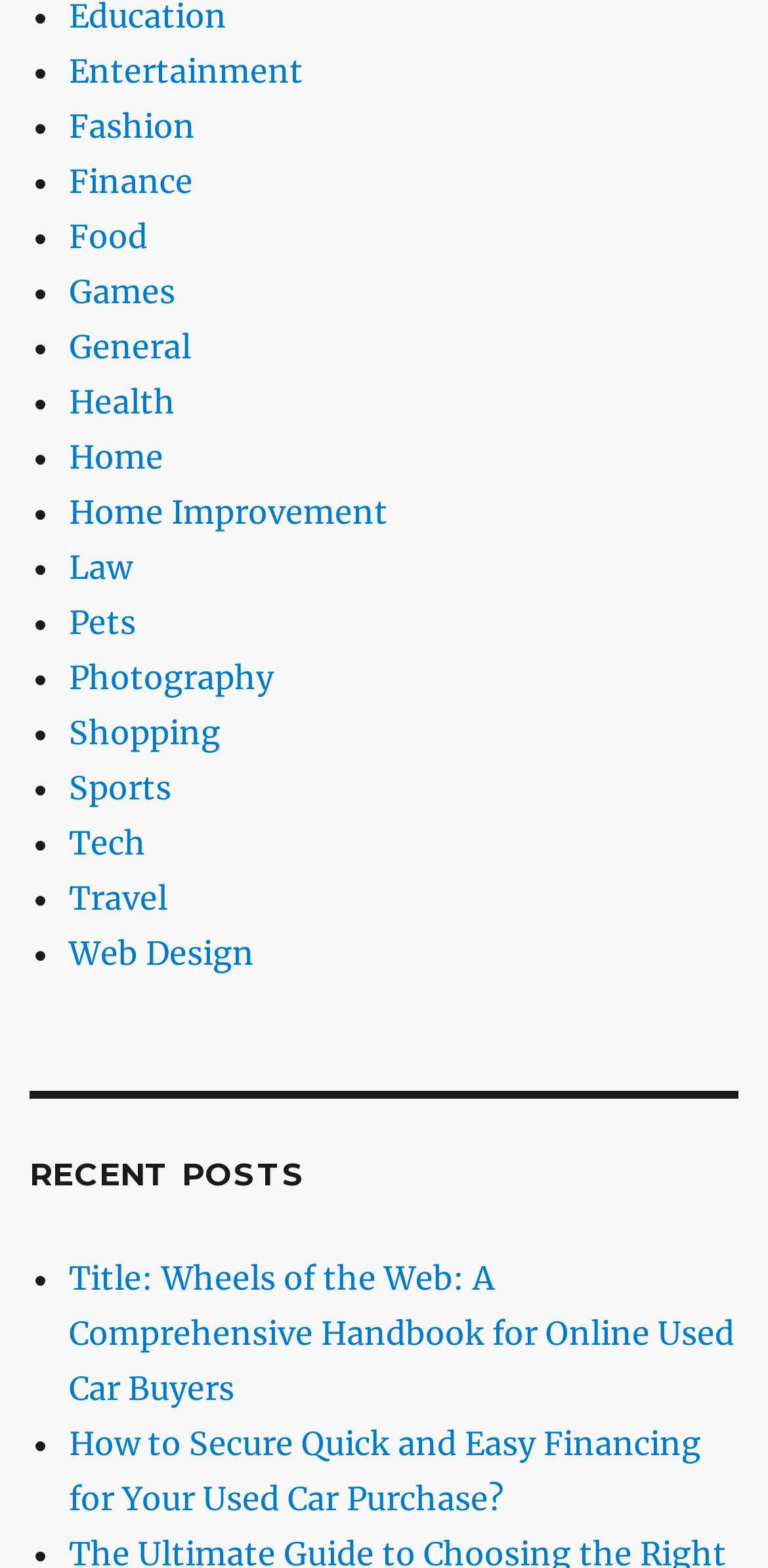Identify the bounding box coordinates of the area that should be clicked in order to complete the given instruction: "Read about Wheels of the Web: A Comprehensive Handbook for Online Used Car Buyers". The bounding box coordinates should be four float numbers between 0 and 1, i.e., [left, top, right, bottom].

[0.09, 0.802, 0.956, 0.898]